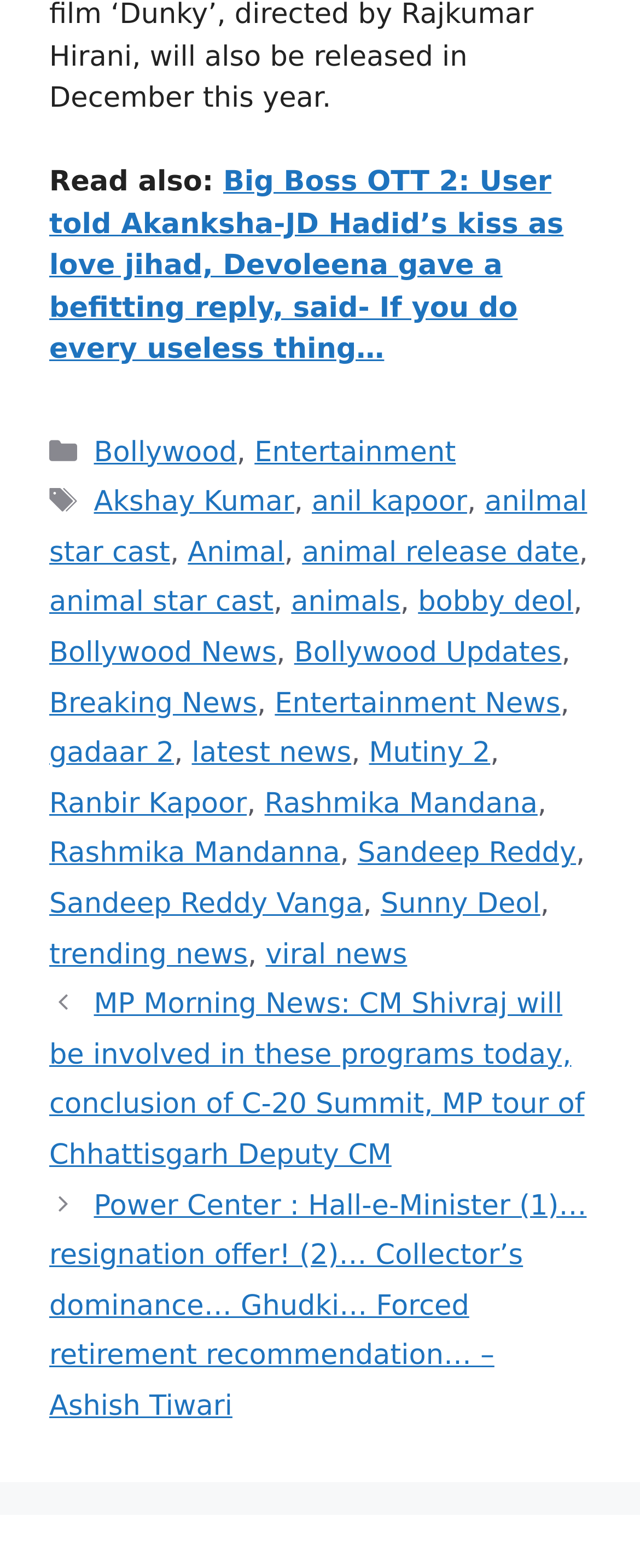Please find the bounding box coordinates for the clickable element needed to perform this instruction: "Read the latest news about Ranbir Kapoor".

[0.077, 0.502, 0.386, 0.523]